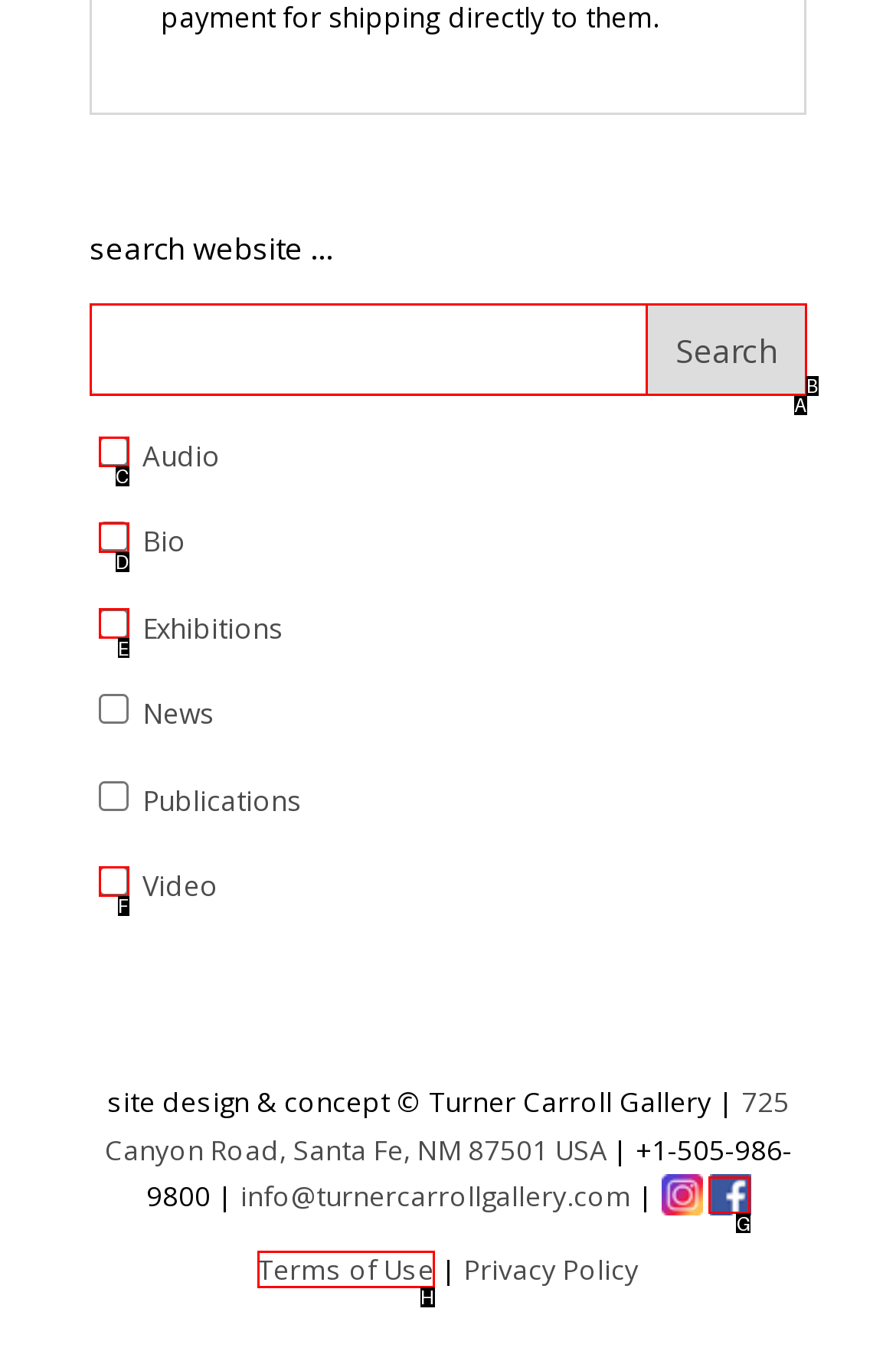From the given choices, determine which HTML element matches the description: Terms of Use. Reply with the appropriate letter.

H